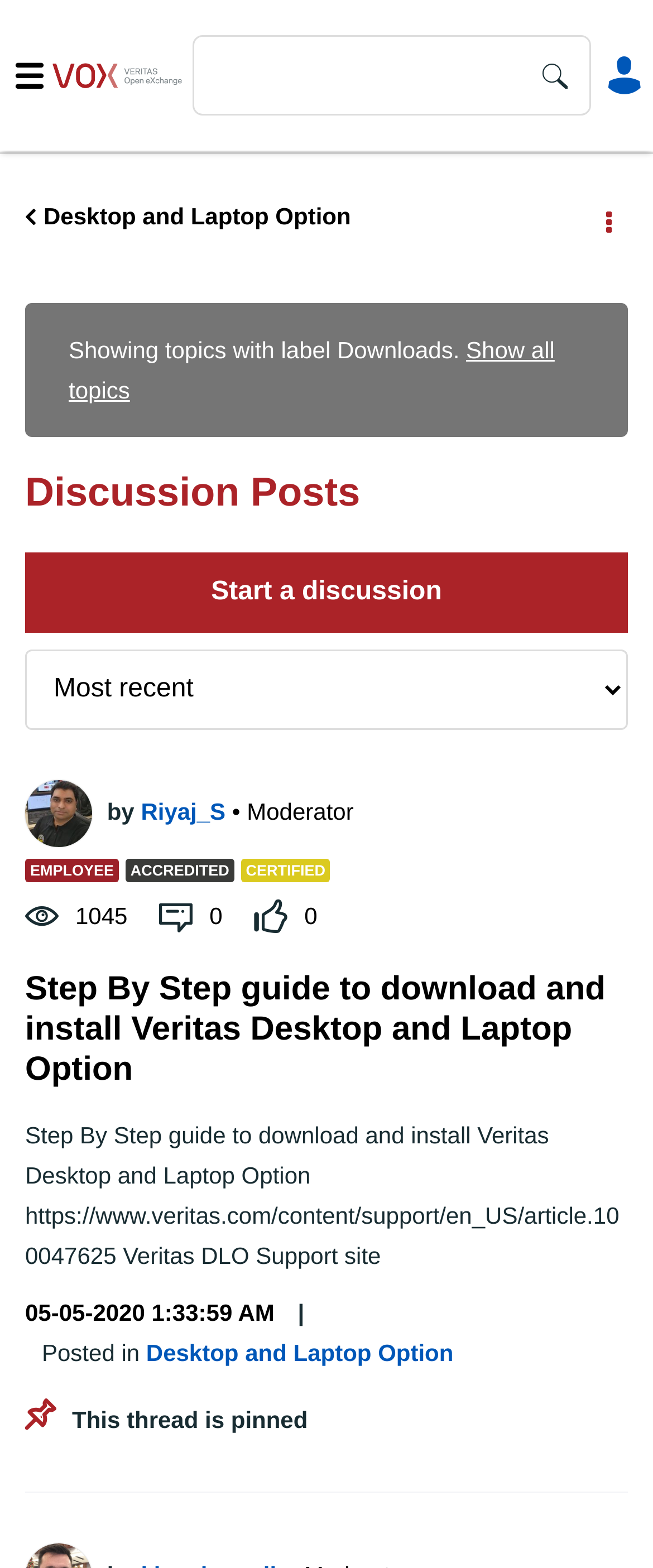Please predict the bounding box coordinates of the element's region where a click is necessary to complete the following instruction: "Start a discussion". The coordinates should be represented by four float numbers between 0 and 1, i.e., [left, top, right, bottom].

[0.038, 0.352, 0.962, 0.403]